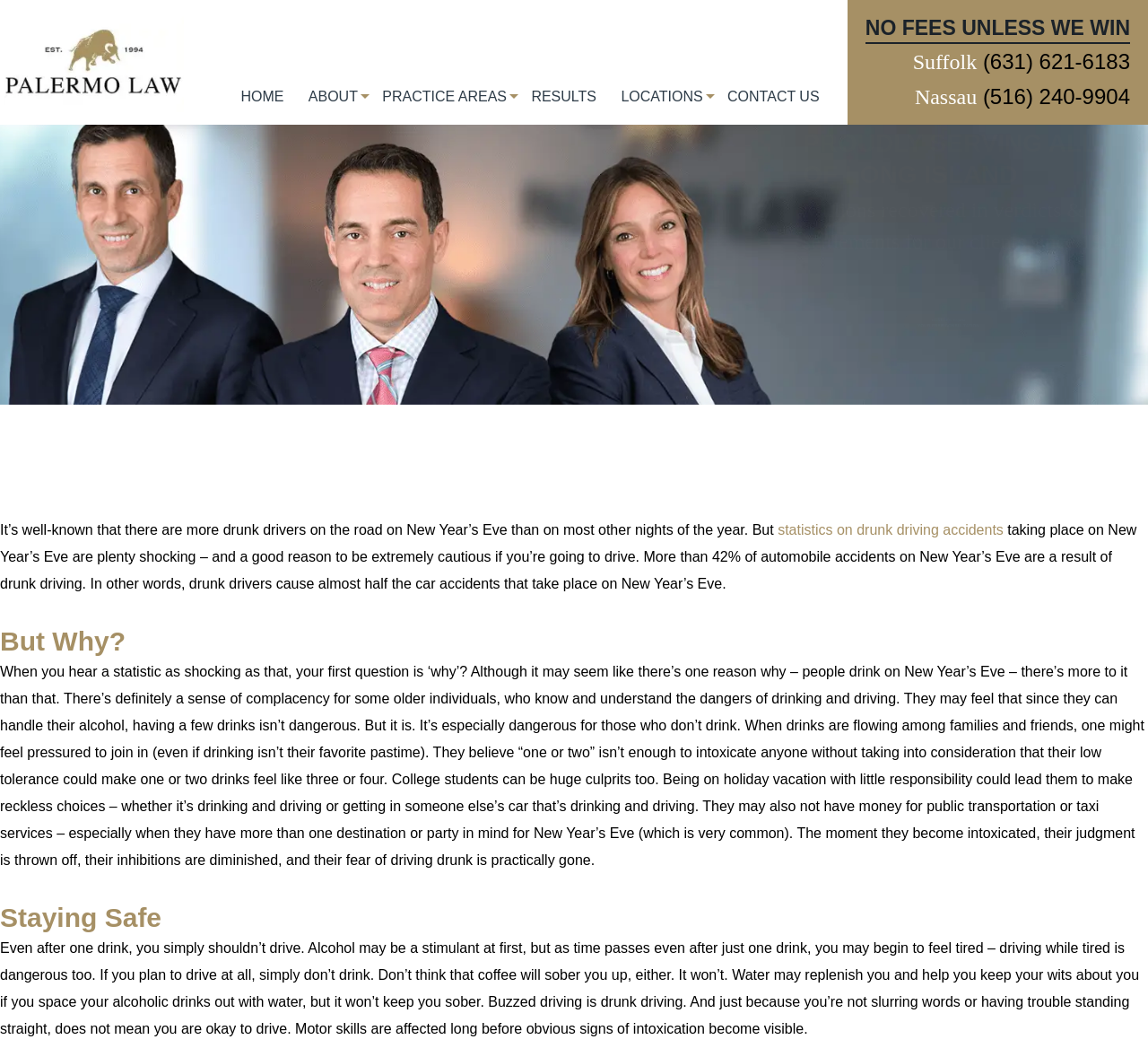What percentage of automobile accidents on New Year’s Eve are a result of drunk driving?
From the details in the image, provide a complete and detailed answer to the question.

I found this information by reading the StaticText element that mentions the statistic about drunk driving accidents on New Year’s Eve.